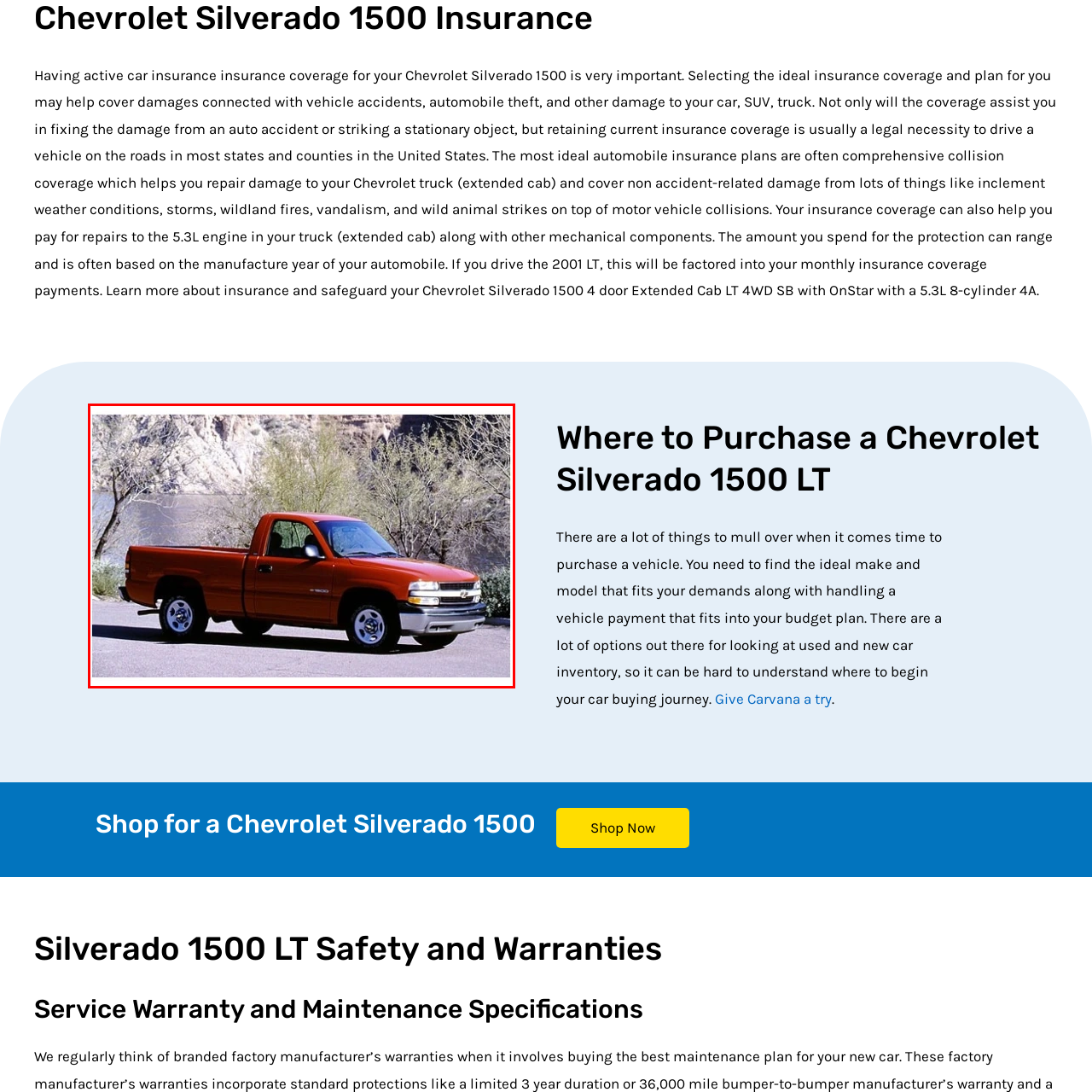How many doors does the Chevrolet Silverado 1500 have?
Direct your attention to the image enclosed by the red bounding box and provide a detailed answer to the question.

The caption states that the truck features a two-door extended cab, which means it has two doors.